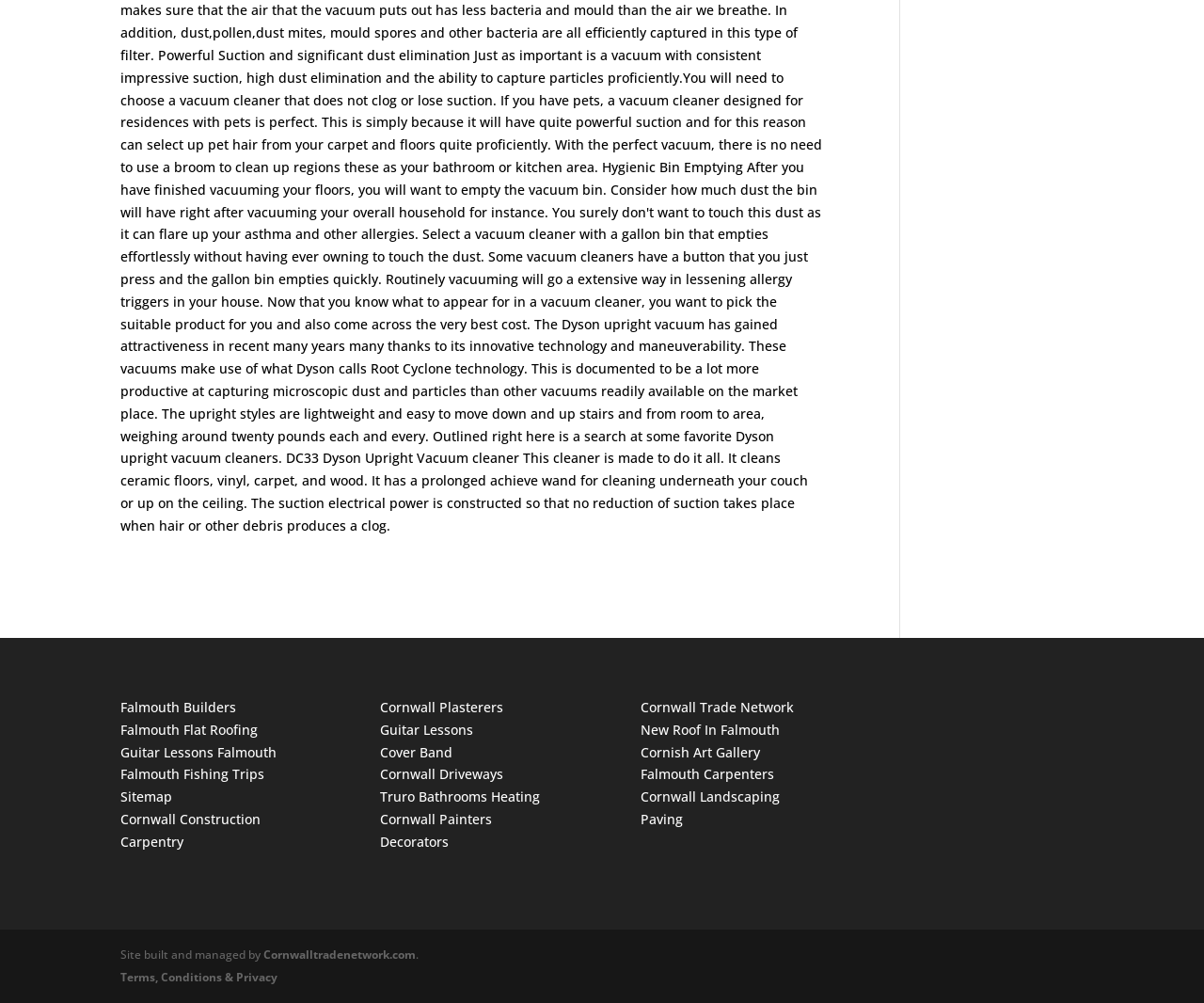Bounding box coordinates are specified in the format (top-left x, top-left y, bottom-right x, bottom-right y). All values are floating point numbers bounded between 0 and 1. Please provide the bounding box coordinate of the region this sentence describes: Cover Band

[0.316, 0.741, 0.376, 0.758]